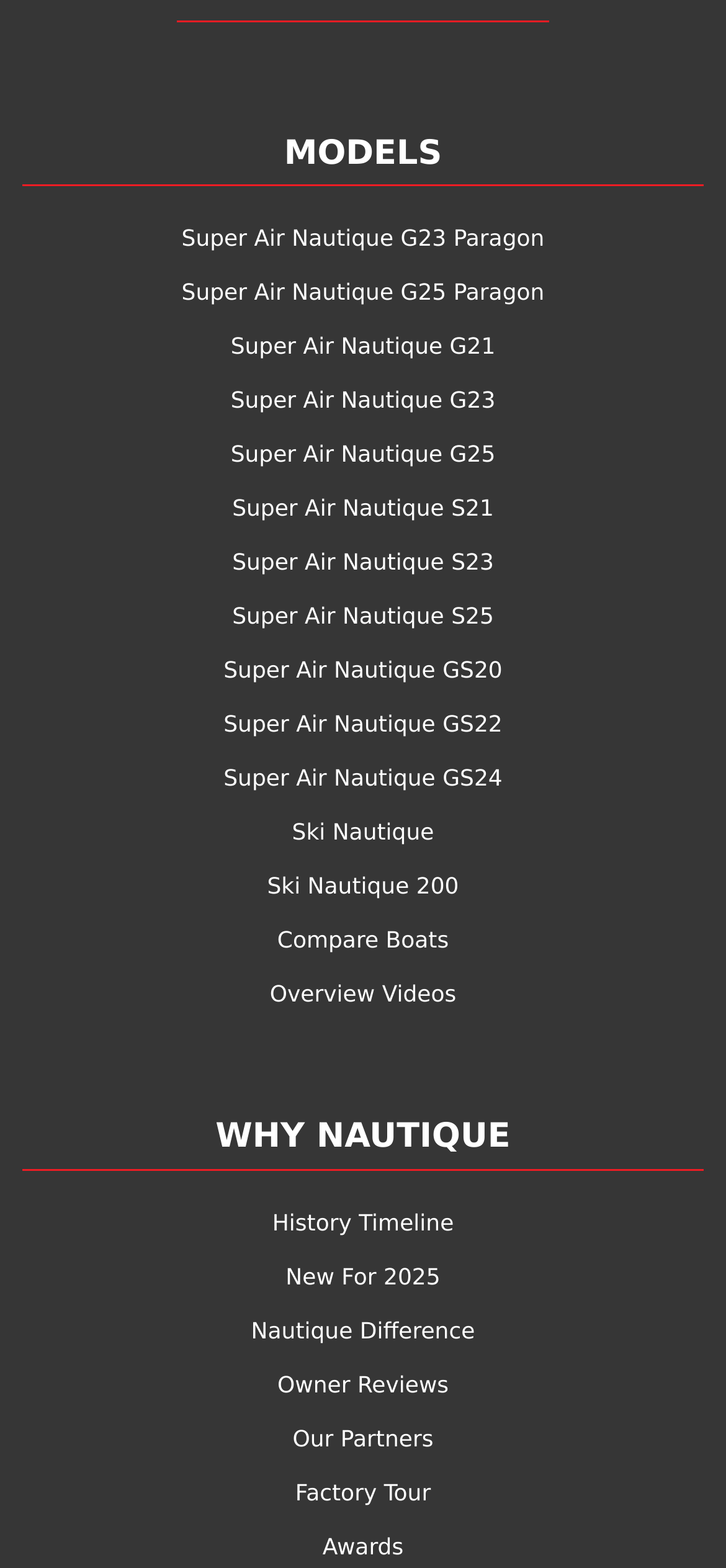Please give a short response to the question using one word or a phrase:
What is the purpose of the 'Compare Boats' link?

To compare boats